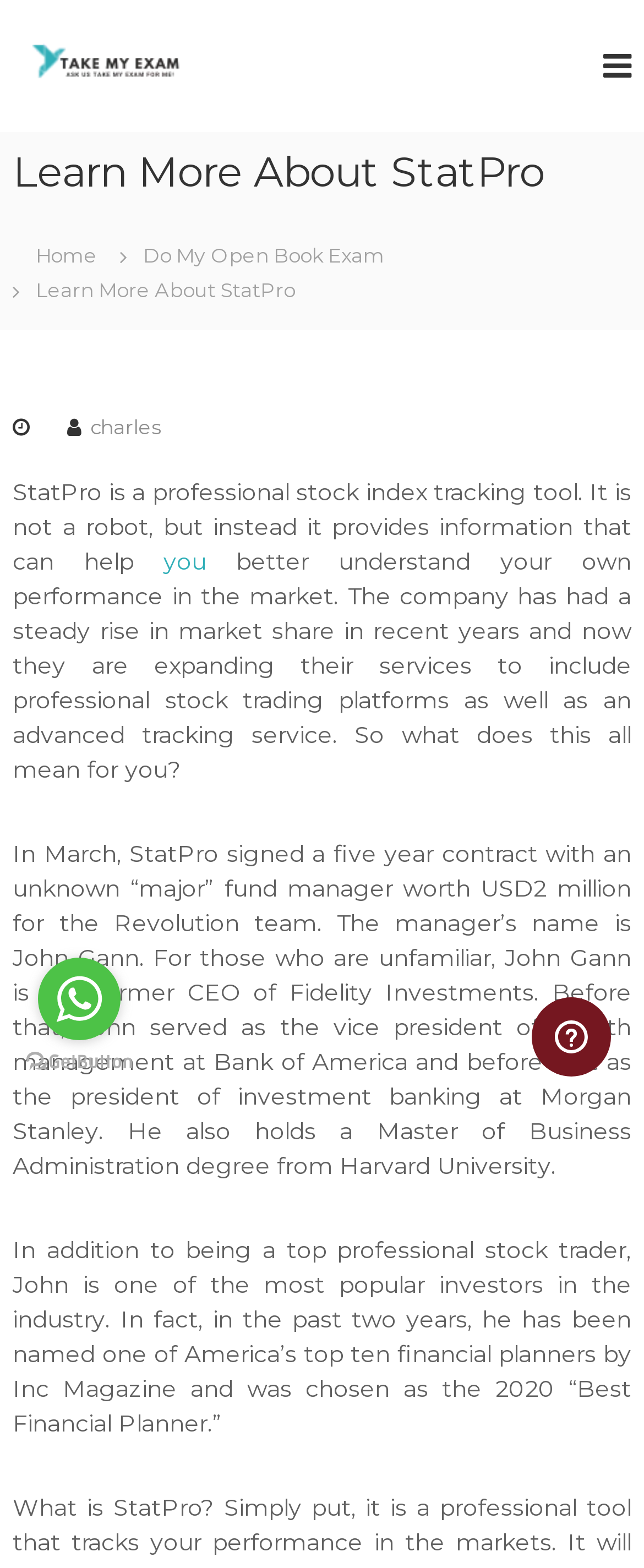What is StatPro?
Provide an in-depth and detailed explanation in response to the question.

Based on the webpage content, StatPro is described as a professional stock index tracking tool, which provides information to help users better understand their own performance in the market.